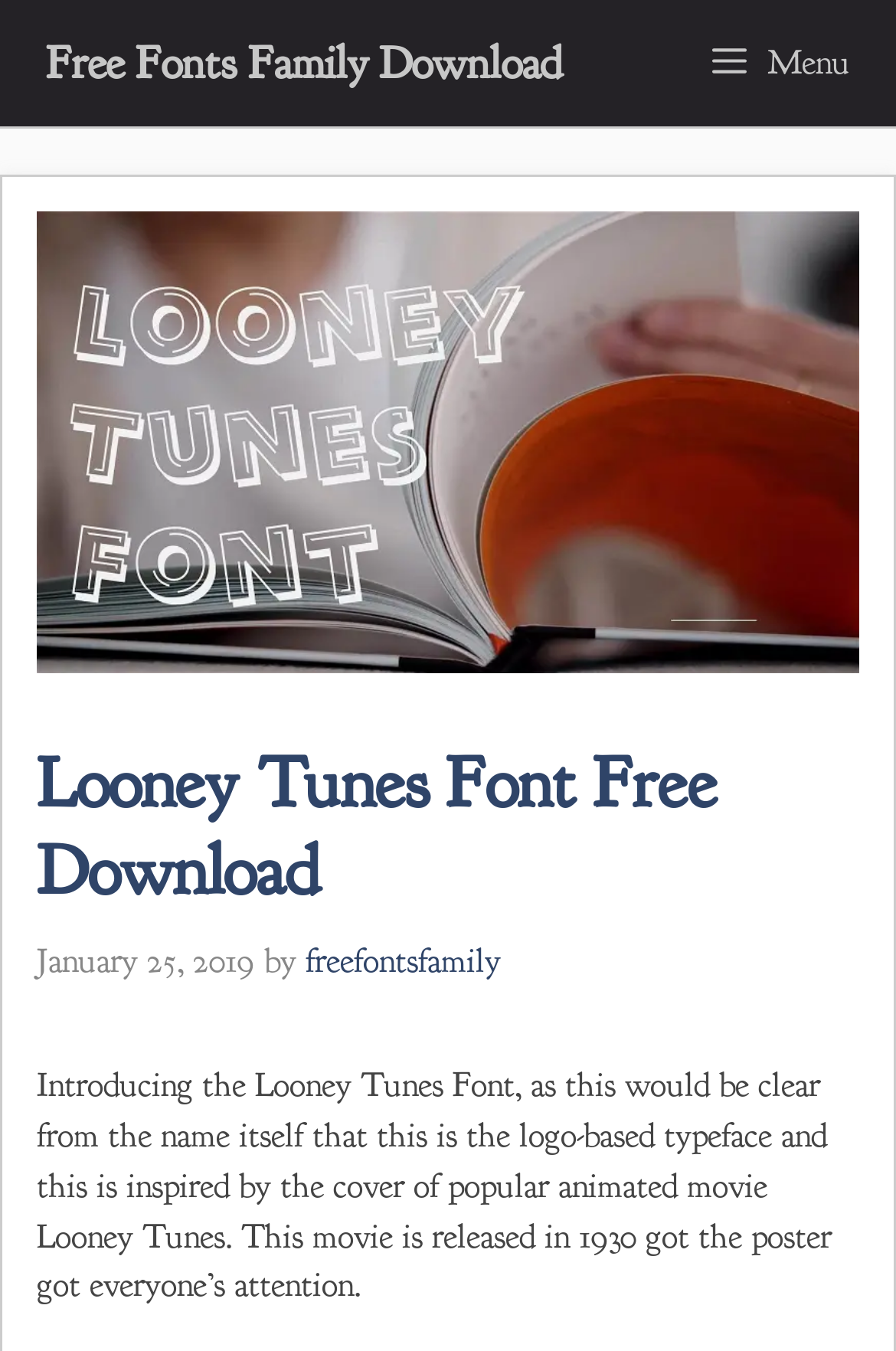Extract the bounding box coordinates of the UI element described: "Menu". Provide the coordinates in the format [left, top, right, bottom] with values ranging from 0 to 1.

[0.744, 0.0, 1.0, 0.094]